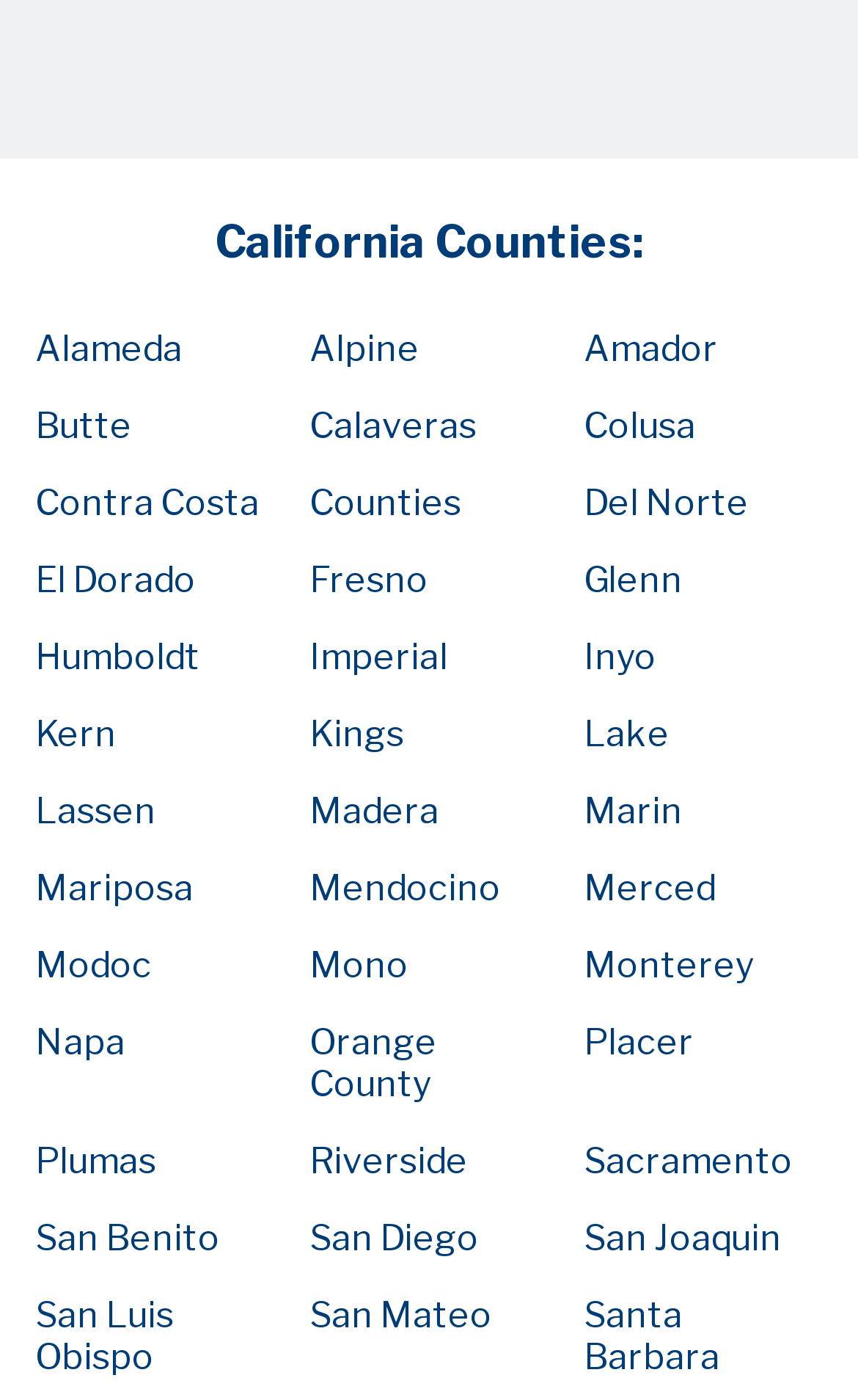What is the first county listed?
Please provide a comprehensive answer to the question based on the webpage screenshot.

The first county listed is 'Alameda' which is indicated by the link element with the text 'Alameda' at the top-left of the webpage.